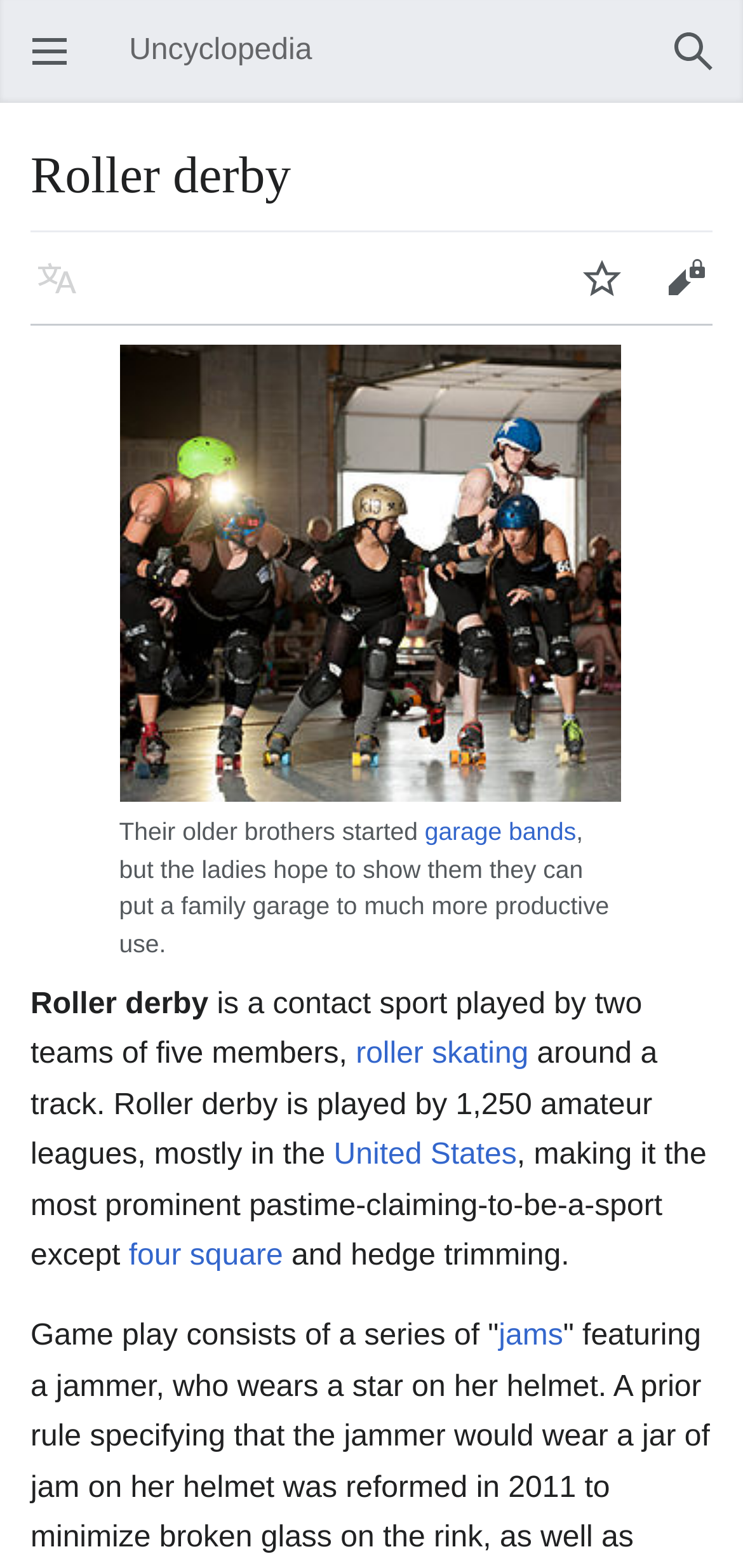Bounding box coordinates are specified in the format (top-left x, top-left y, bottom-right x, bottom-right y). All values are floating point numbers bounded between 0 and 1. Please provide the bounding box coordinate of the region this sentence describes: four square

[0.173, 0.791, 0.381, 0.811]